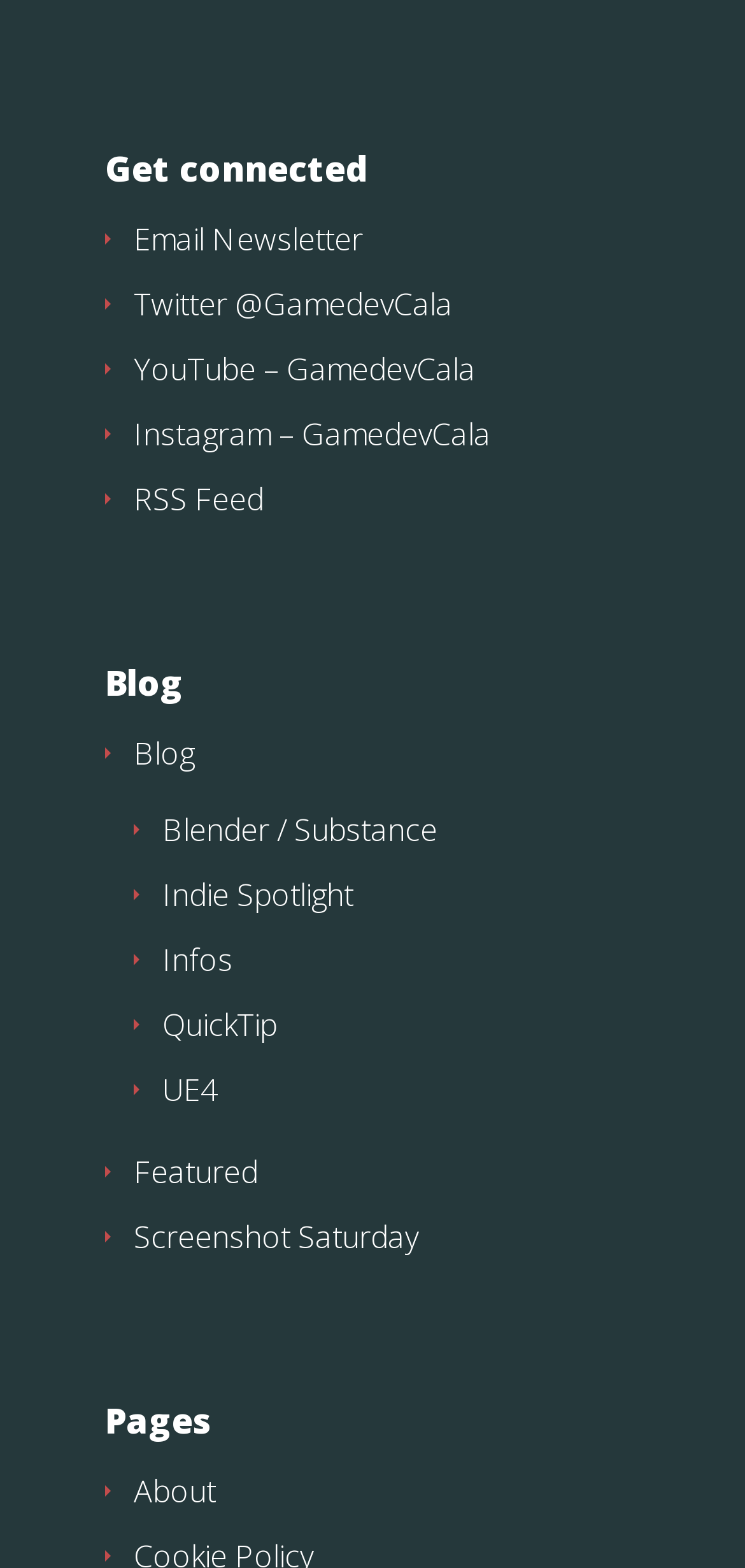Please locate the clickable area by providing the bounding box coordinates to follow this instruction: "Visit Twitter page".

[0.179, 0.181, 0.608, 0.207]